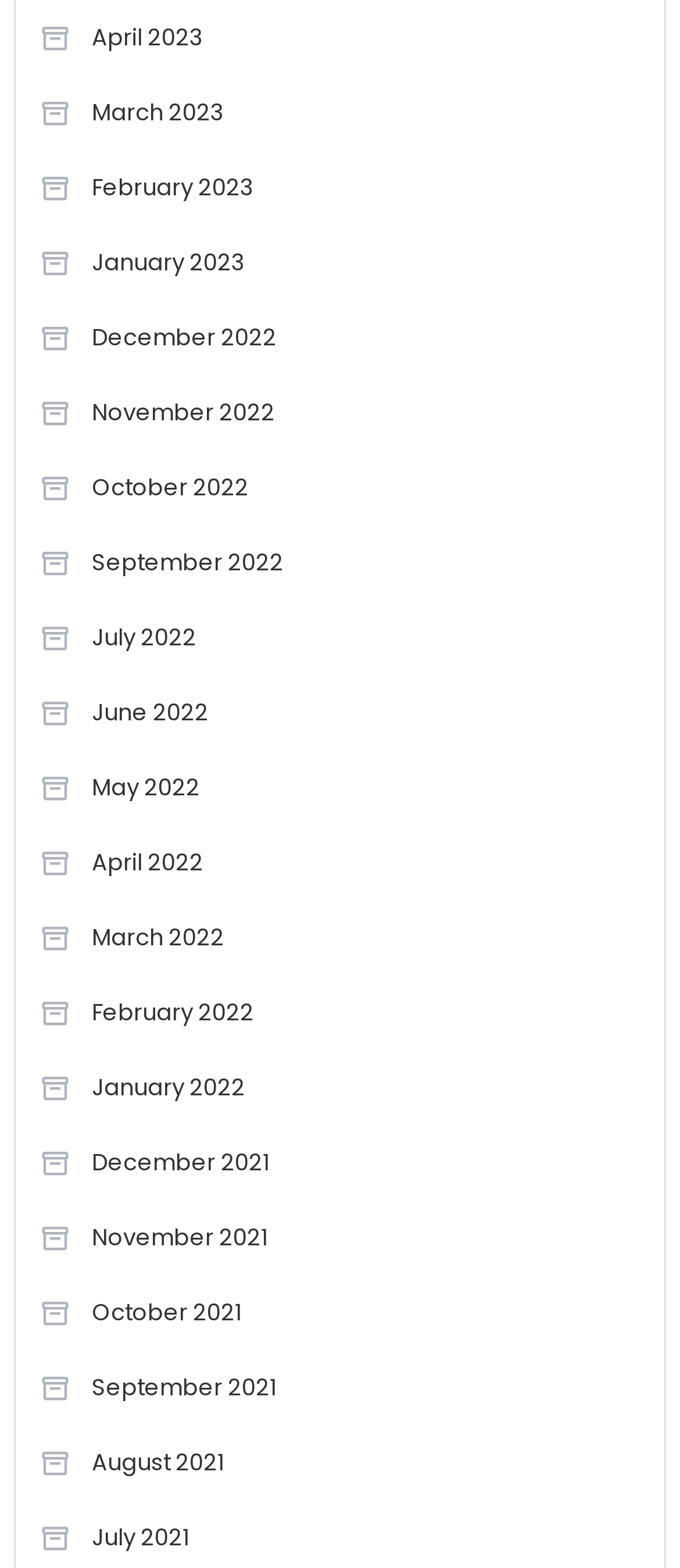Respond to the question below with a concise word or phrase:
How many months are listed on the webpage?

18